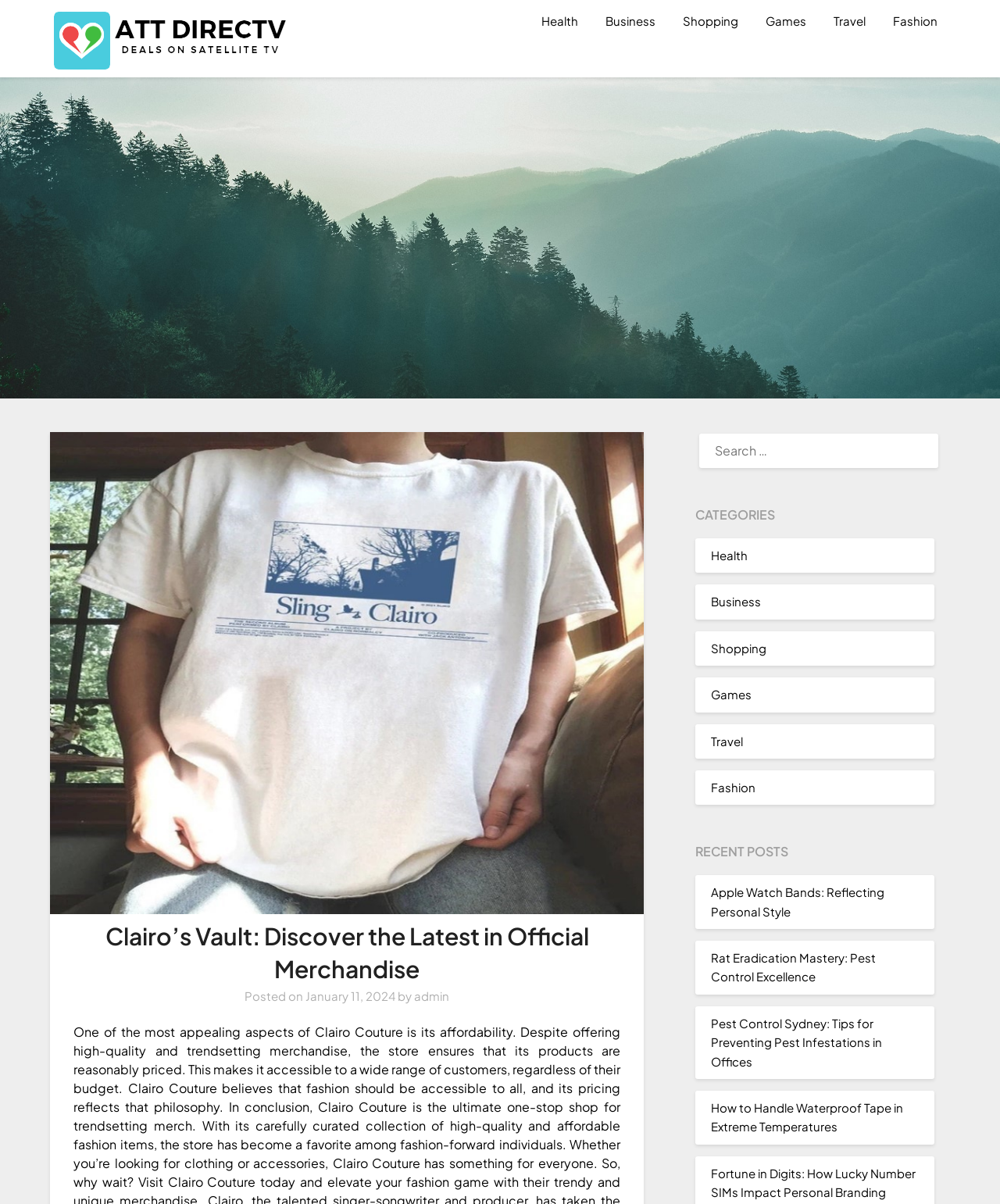Determine the coordinates of the bounding box for the clickable area needed to execute this instruction: "Search for merchandise".

[0.696, 0.355, 0.934, 0.394]